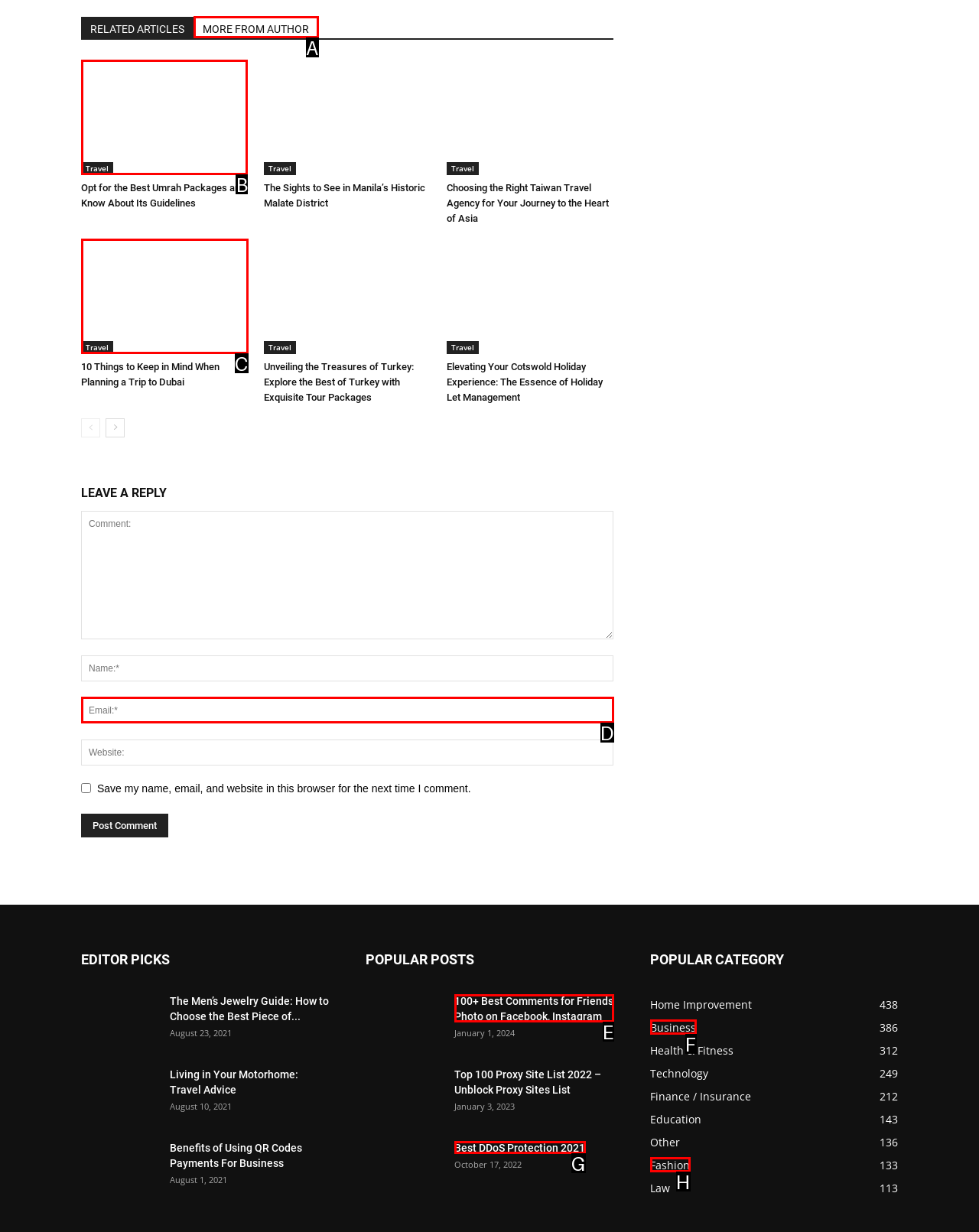Select the letter of the UI element you need to click to complete this task: Read 'Umrah' article.

B